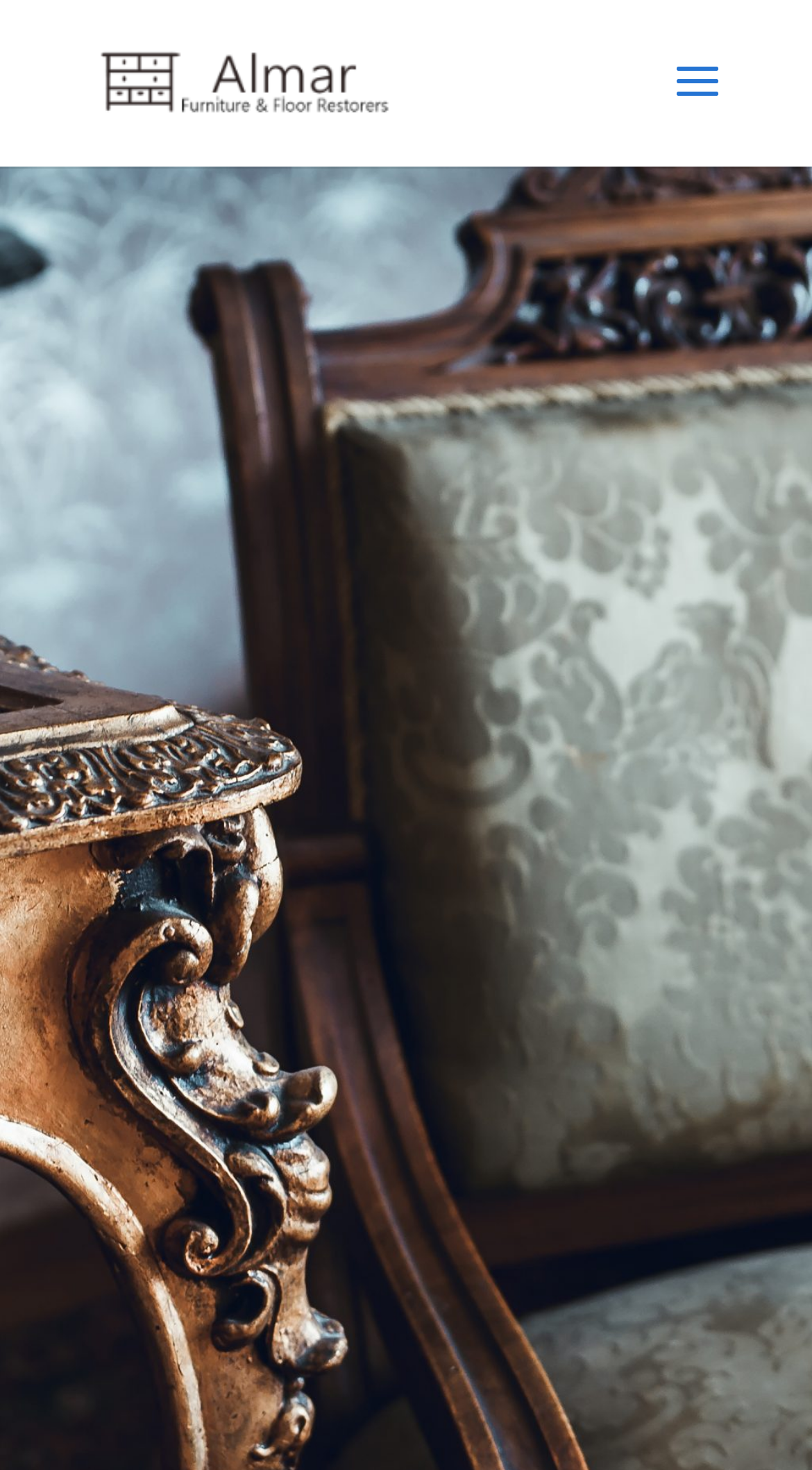Please extract and provide the main headline of the webpage.

Charlton Furniture & Floor Restorers and French Polishing